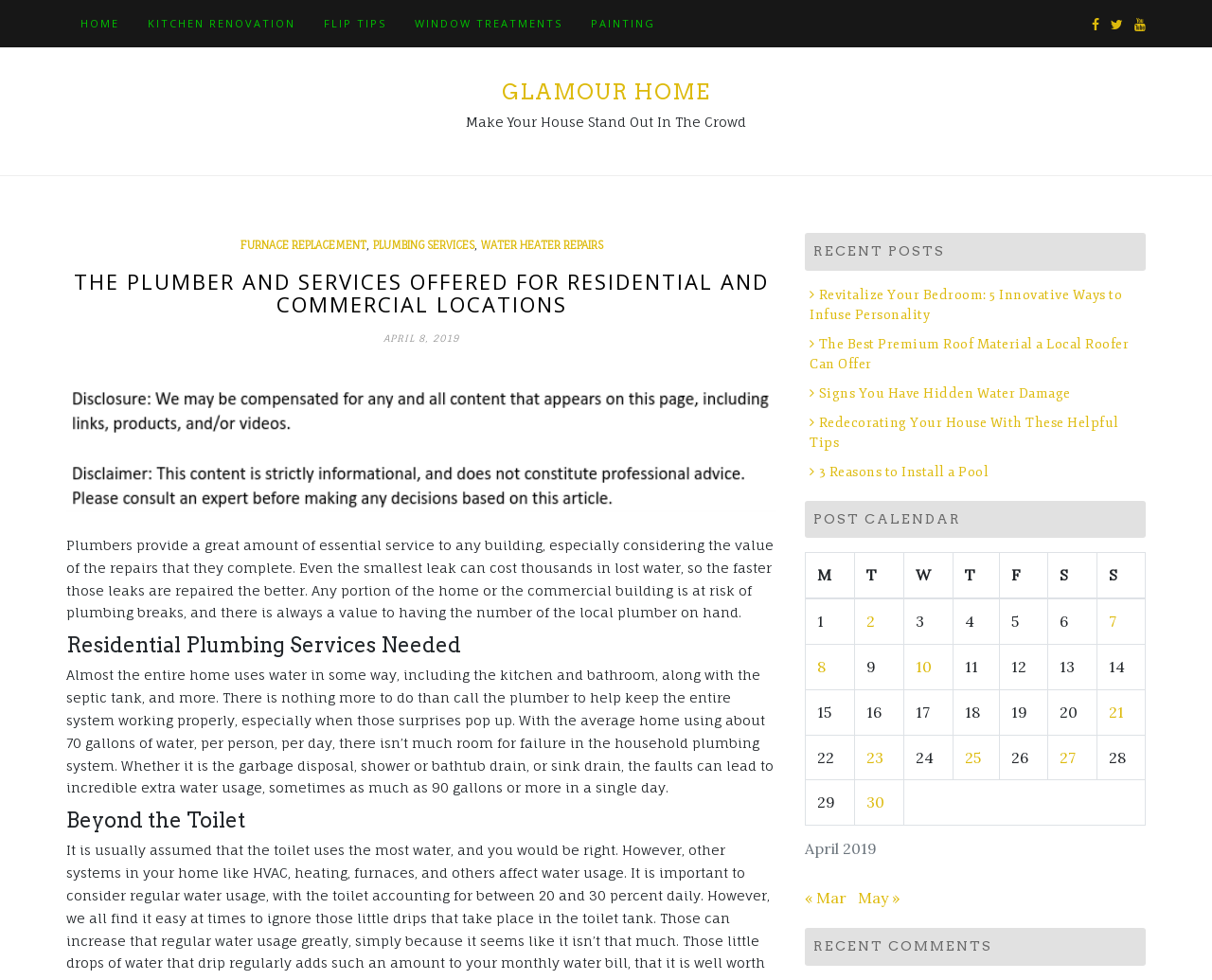Predict the bounding box of the UI element that fits this description: "Painting".

[0.476, 0.001, 0.552, 0.047]